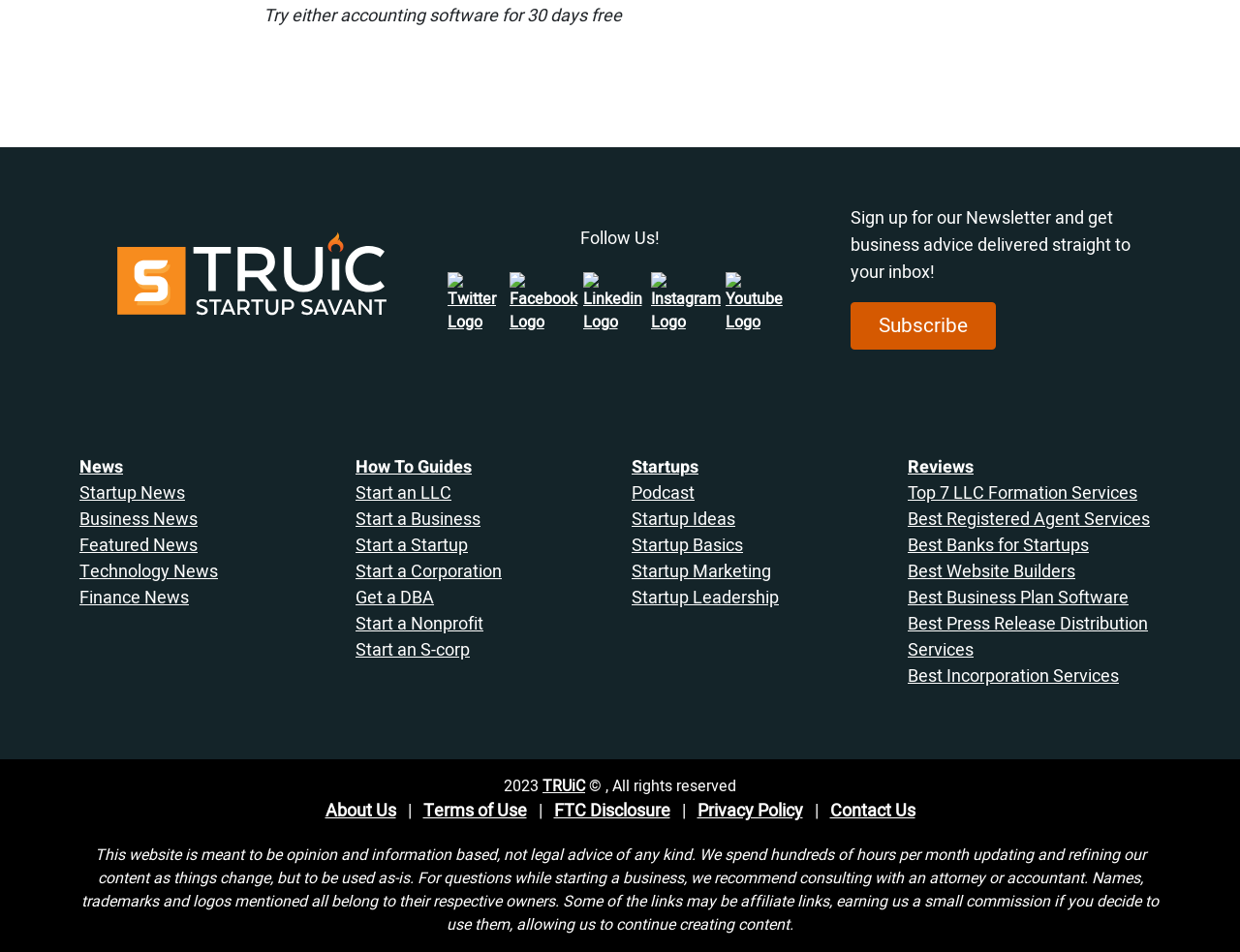What social media platforms can users follow the website on?
Utilize the image to construct a detailed and well-explained answer.

The links at the top right corner of the page are labeled 'Twitter Logo', 'Facebook Logo', 'Linkedin Logo', 'Instagram Logo', and 'Youtube Logo', which suggest that users can follow the website on these social media platforms.